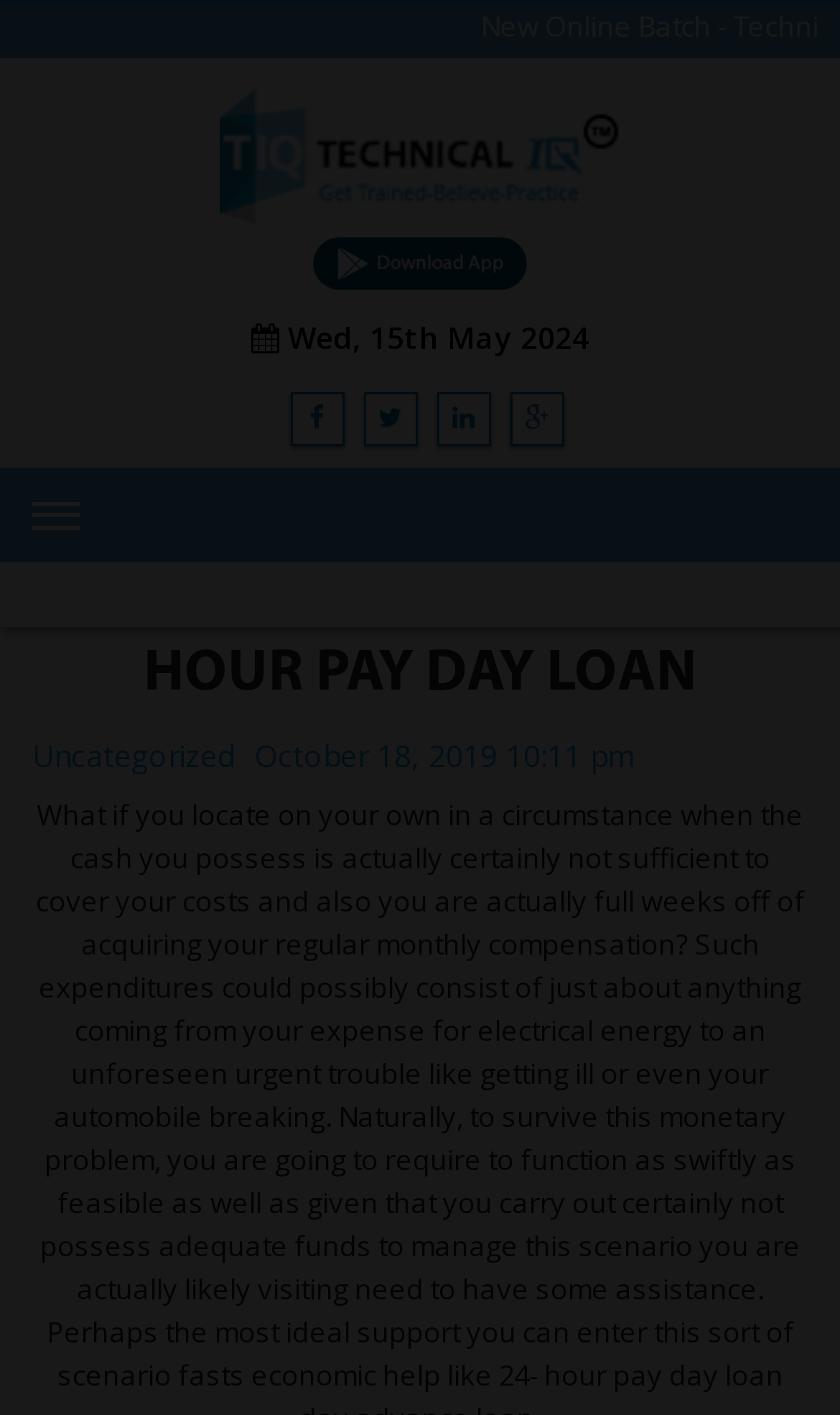How many social media links are there?
Please answer the question with as much detail and depth as you can.

I counted the number of social media links, which are represented by the Unicode characters '', '', '', and ''.